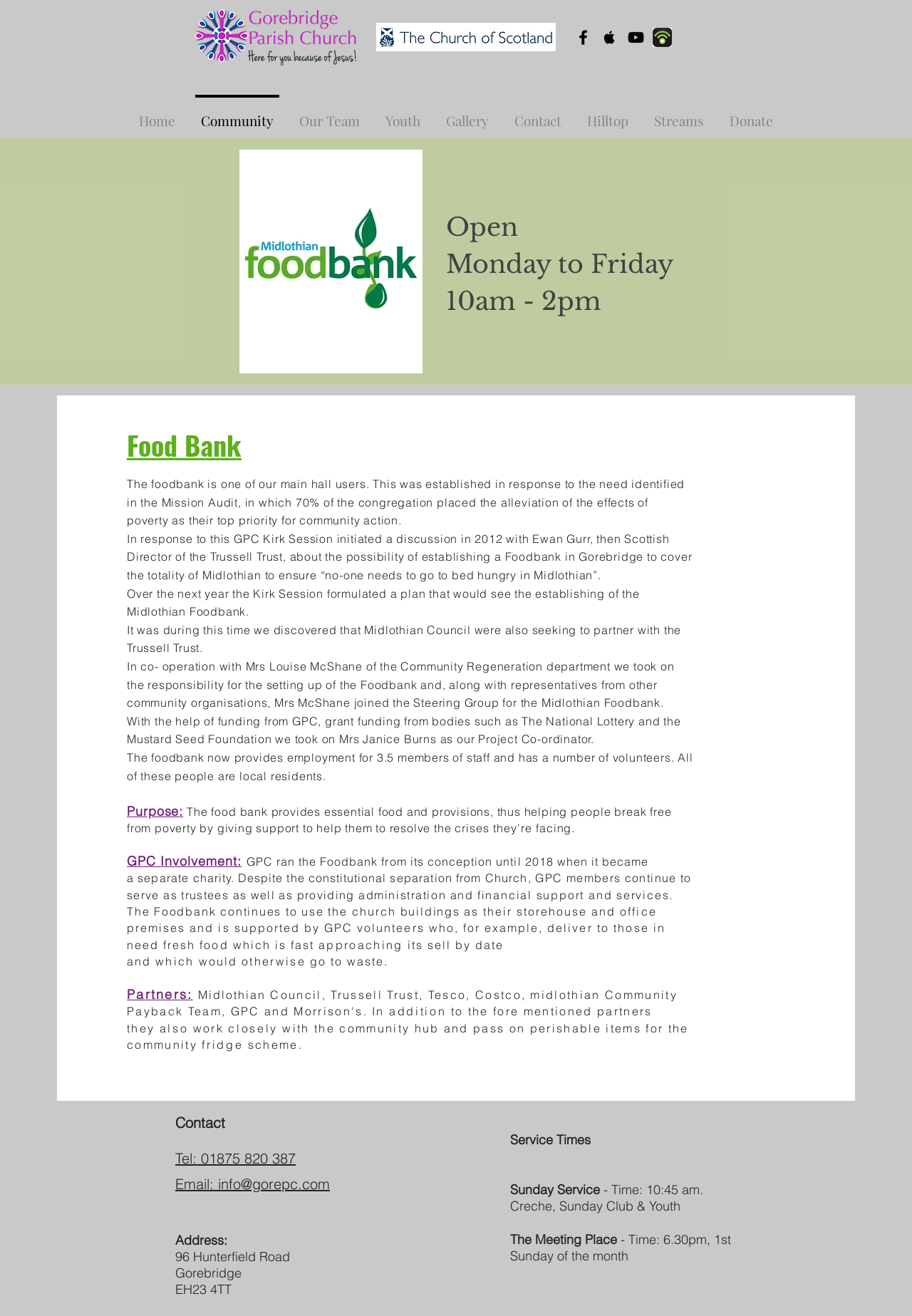Elaborate on the information and visuals displayed on the webpage.

The webpage is about the Food Bank, a community service provided by the Gorebridge Parish Church (GPC). At the top of the page, there is a logo of the church with purple text and a symbol of people worshiping. Below the logo, there is a social bar with links to Facebook, Apple Music, YouTube, and other social media platforms.

The main content of the page is divided into sections. The first section provides information about the Food Bank, including its operating hours, Monday to Friday from 10 am to 2 pm. There is also a heading "Food Bank" with a link to more information.

The next section describes the history and purpose of the Food Bank. It was established in response to the need identified in the Mission Audit, which found that 70% of the congregation placed the alleviation of poverty as their top priority for community action. The Food Bank provides essential food and provisions to help people break free from poverty.

The page also mentions the involvement of GPC in the Food Bank, which ran the service from its conception until 2018 when it became a separate charity. Despite the separation, GPC members continue to serve as trustees and provide administrative and financial support.

The Food Bank uses the church buildings as its storehouse and office premises and is supported by GPC volunteers who deliver fresh food to those in need. The page also lists the partners of the Food Bank, including Midlothian Council and the community hub.

At the bottom of the page, there is a contact section with a link to the phone number and other contact information.